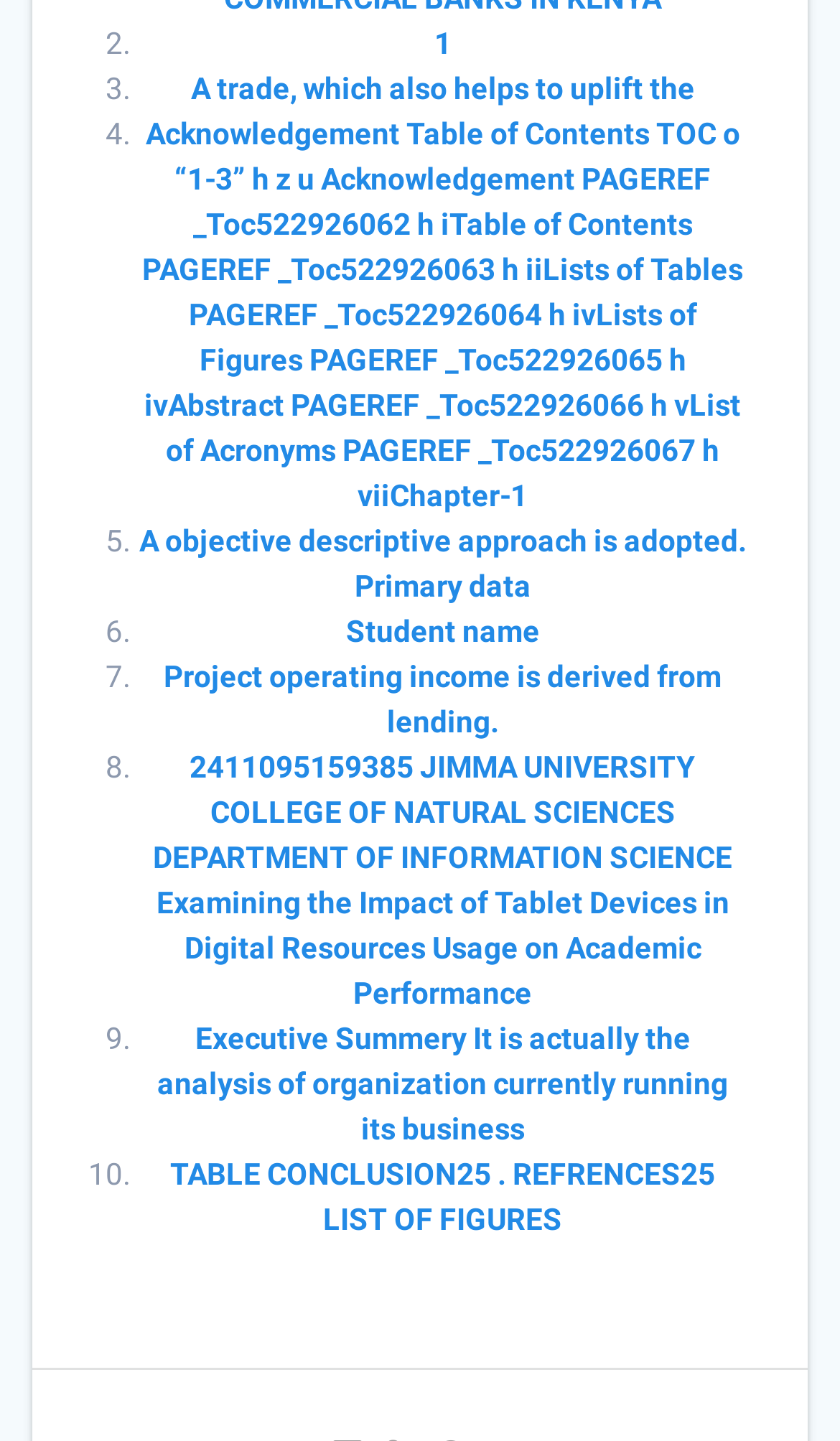Find the coordinates for the bounding box of the element with this description: "Student name".

[0.412, 0.426, 0.642, 0.45]